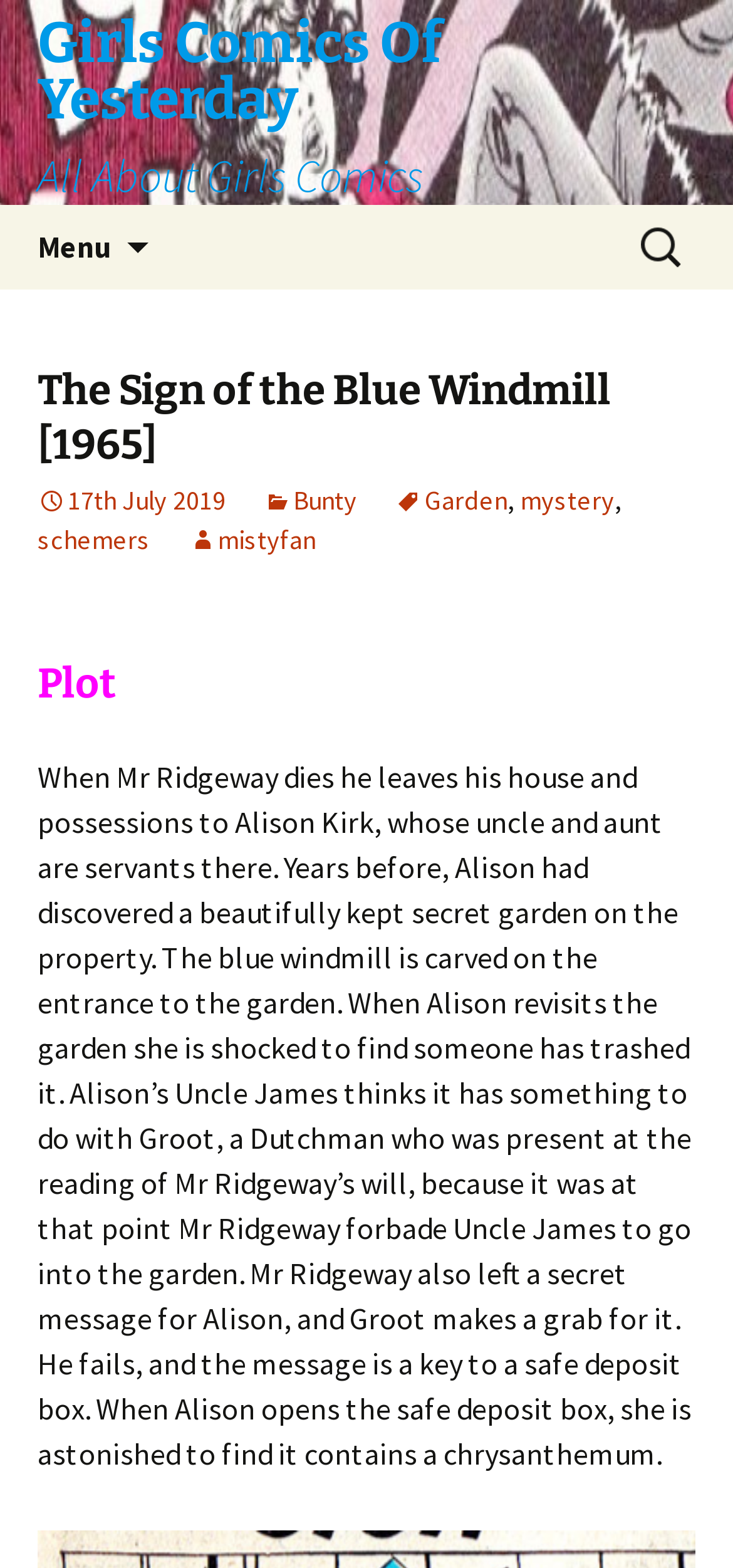What is the name of the comic?
Provide a concise answer using a single word or phrase based on the image.

The Sign of the Blue Windmill